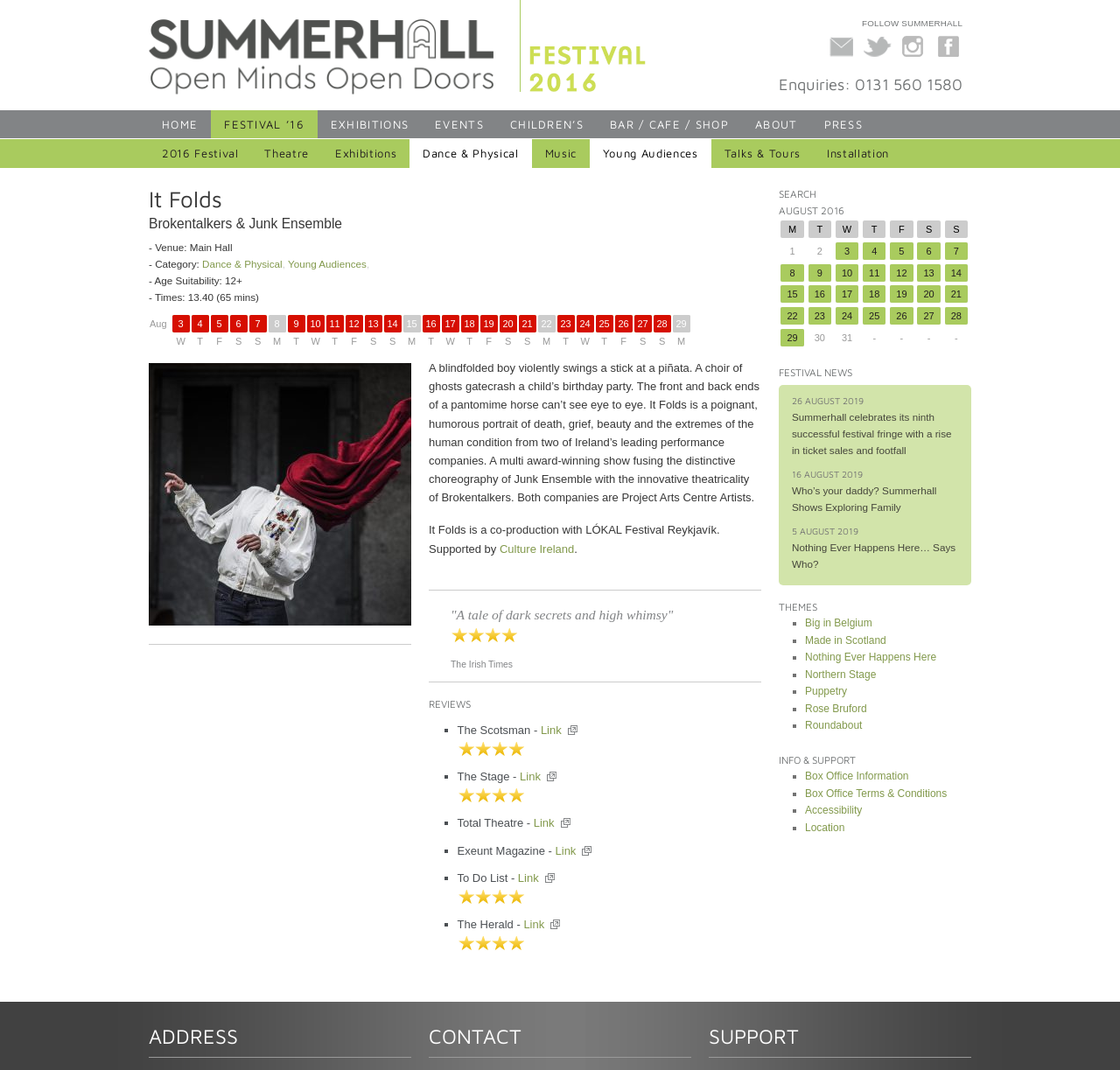Kindly provide the bounding box coordinates of the section you need to click on to fulfill the given instruction: "Check the event on August 3".

[0.154, 0.294, 0.169, 0.311]